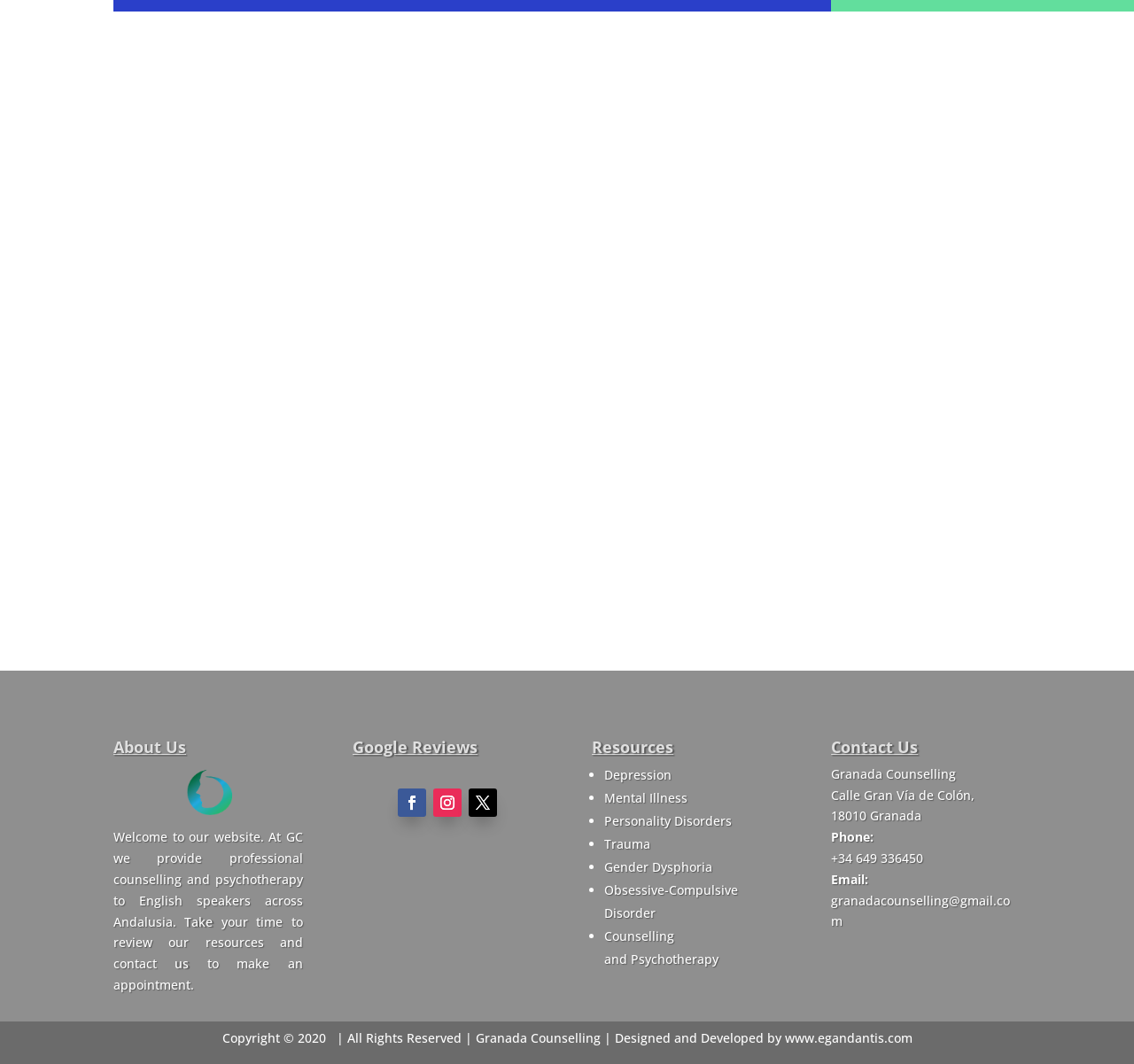Could you locate the bounding box coordinates for the section that should be clicked to accomplish this task: "Click the 'SUBMIT' button".

[0.771, 0.425, 0.861, 0.464]